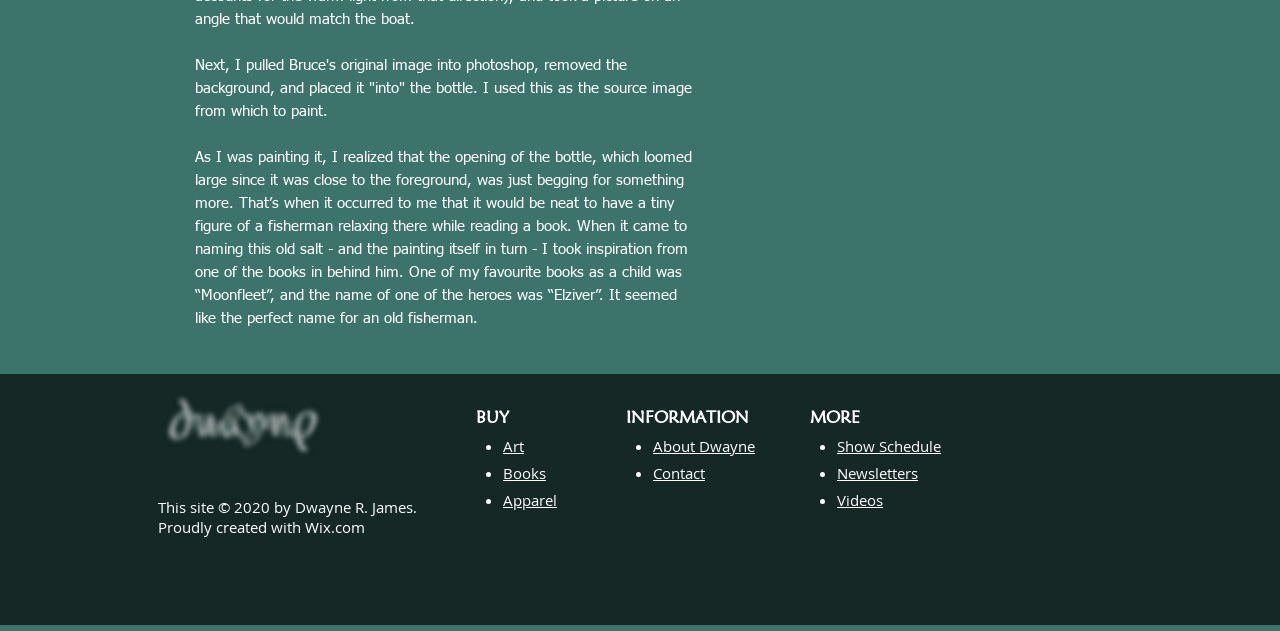Specify the bounding box coordinates of the area to click in order to execute this command: 'Click on 'Art''. The coordinates should consist of four float numbers ranging from 0 to 1, and should be formatted as [left, top, right, bottom].

[0.393, 0.691, 0.409, 0.723]